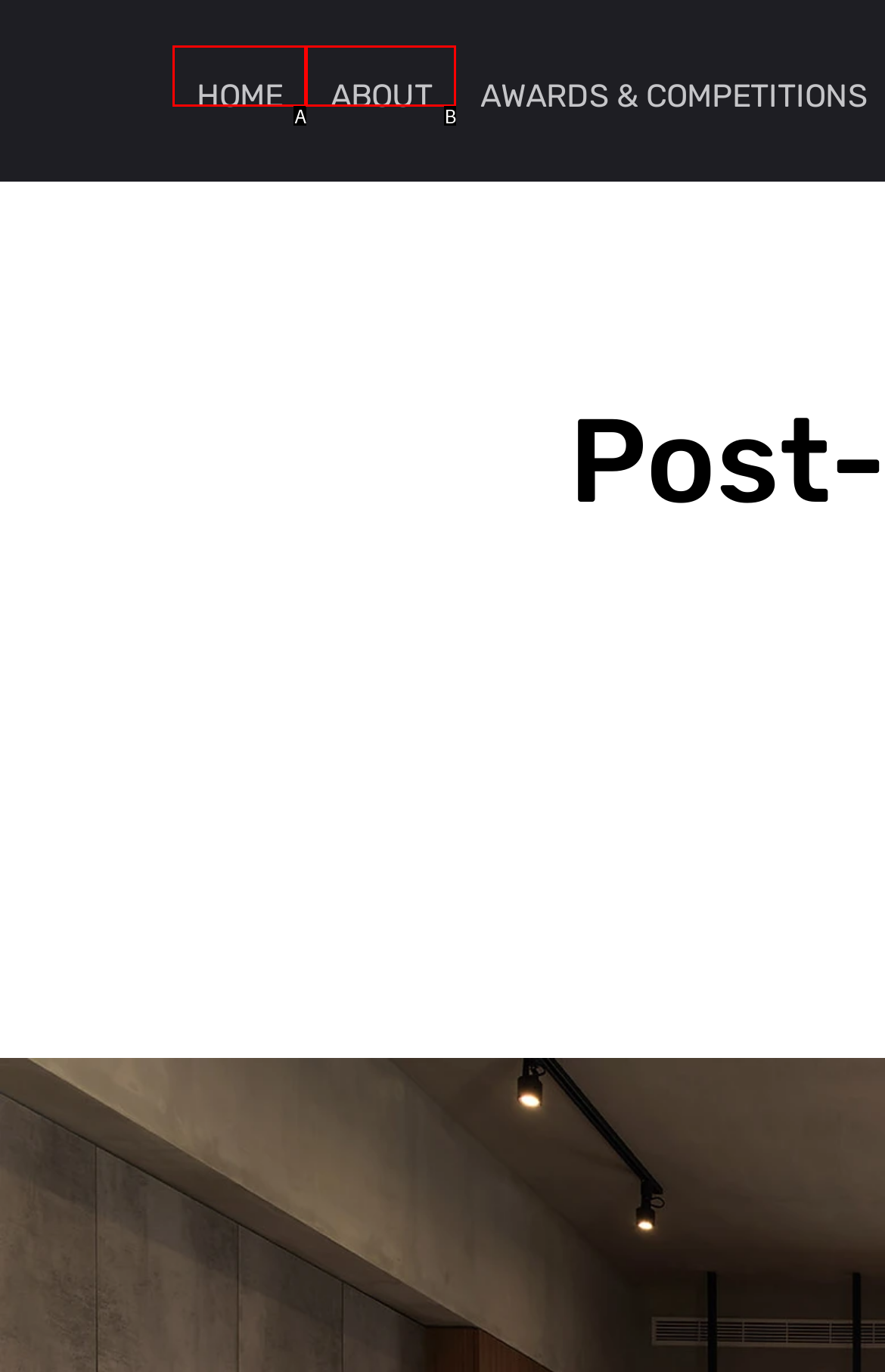Determine which HTML element fits the description: ABOUT. Answer with the letter corresponding to the correct choice.

B